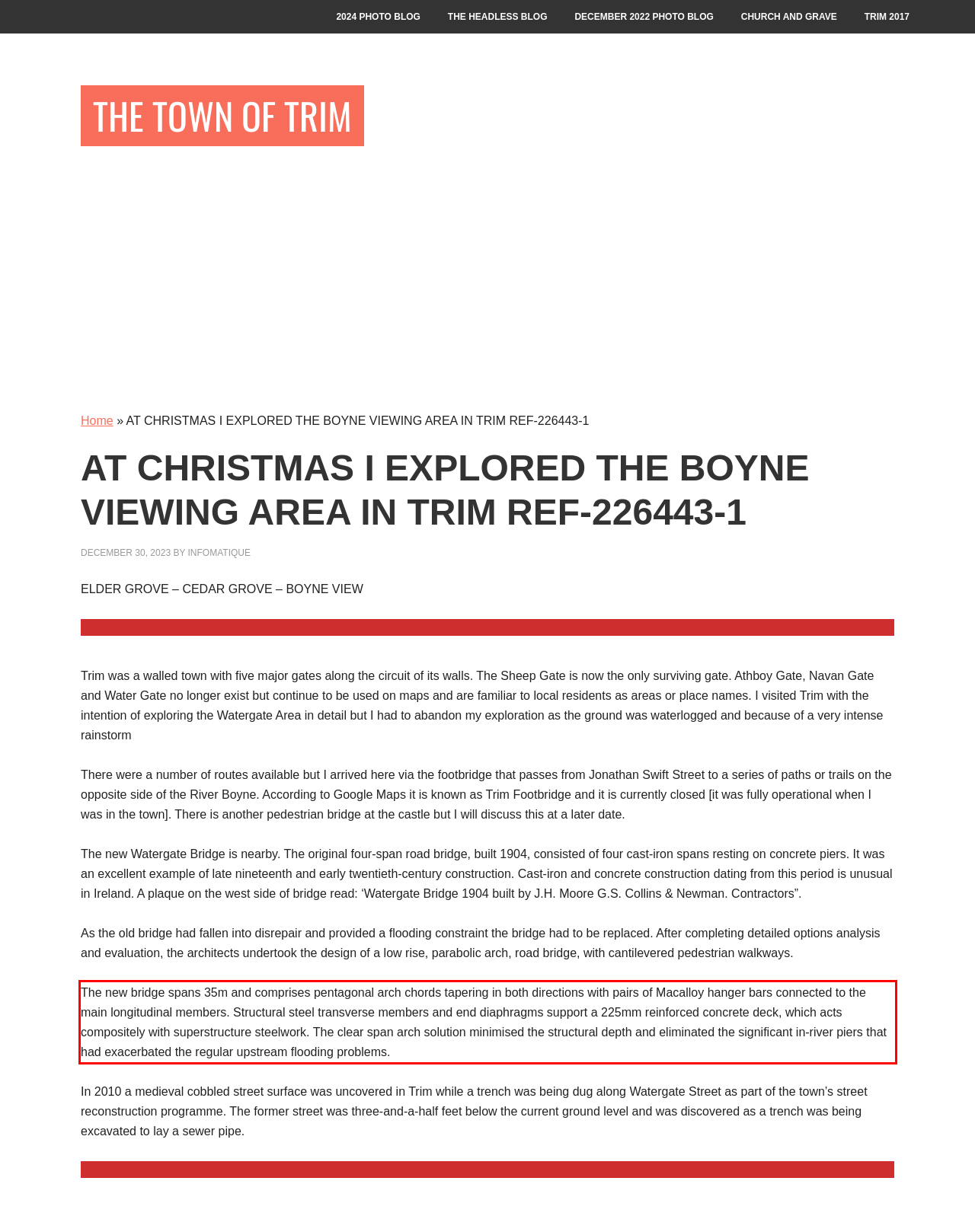Identify the text inside the red bounding box on the provided webpage screenshot by performing OCR.

The new bridge spans 35m and comprises pentagonal arch chords tapering in both directions with pairs of Macalloy hanger bars connected to the main longitudinal members. Structural steel transverse members and end diaphragms support a 225mm reinforced concrete deck, which acts compositely with superstructure steelwork. The clear span arch solution minimised the structural depth and eliminated the significant in-river piers that had exacerbated the regular upstream flooding problems.